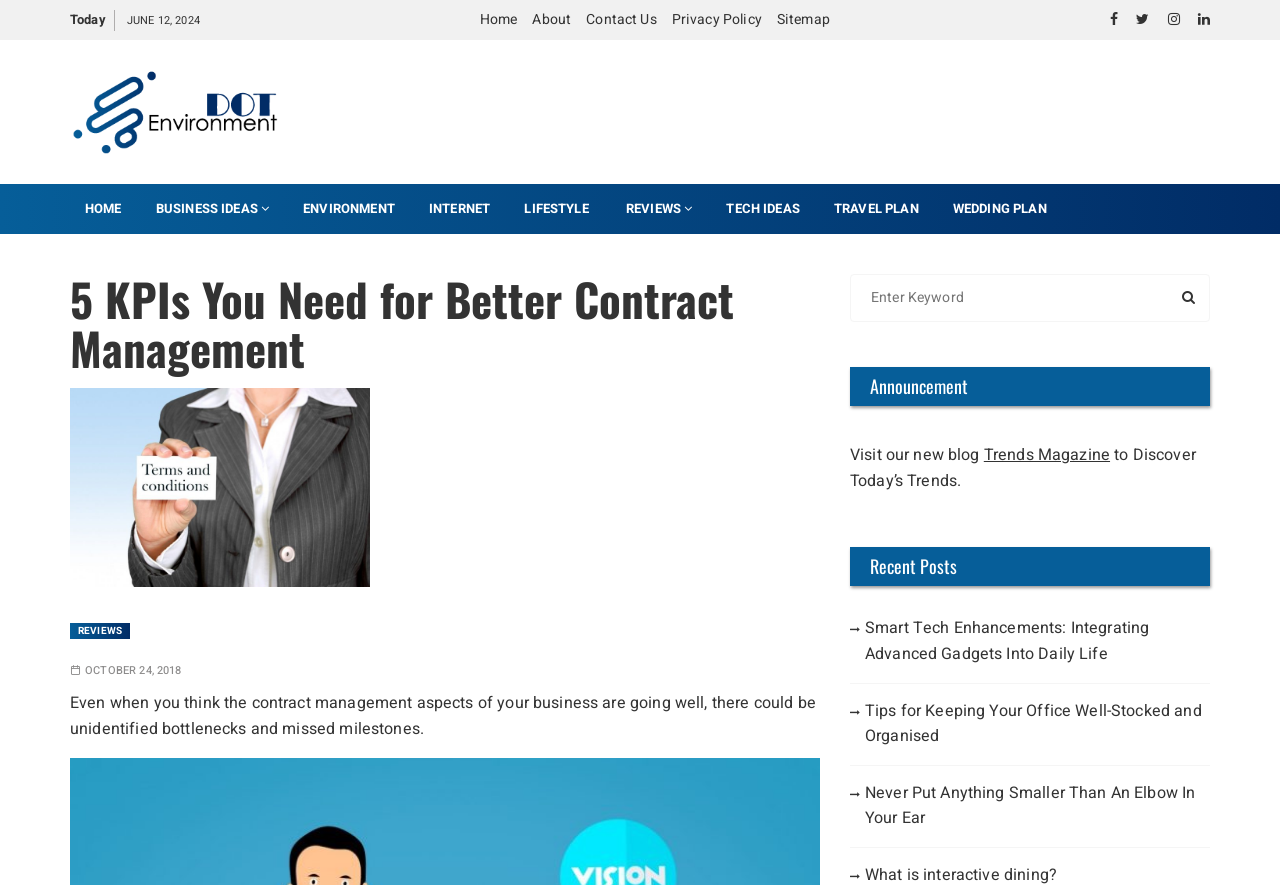What is the purpose of the search box?
Provide a detailed answer to the question using information from the image.

I found a search box with a label 'Search for:' which suggests that it is used to search the website for specific content.